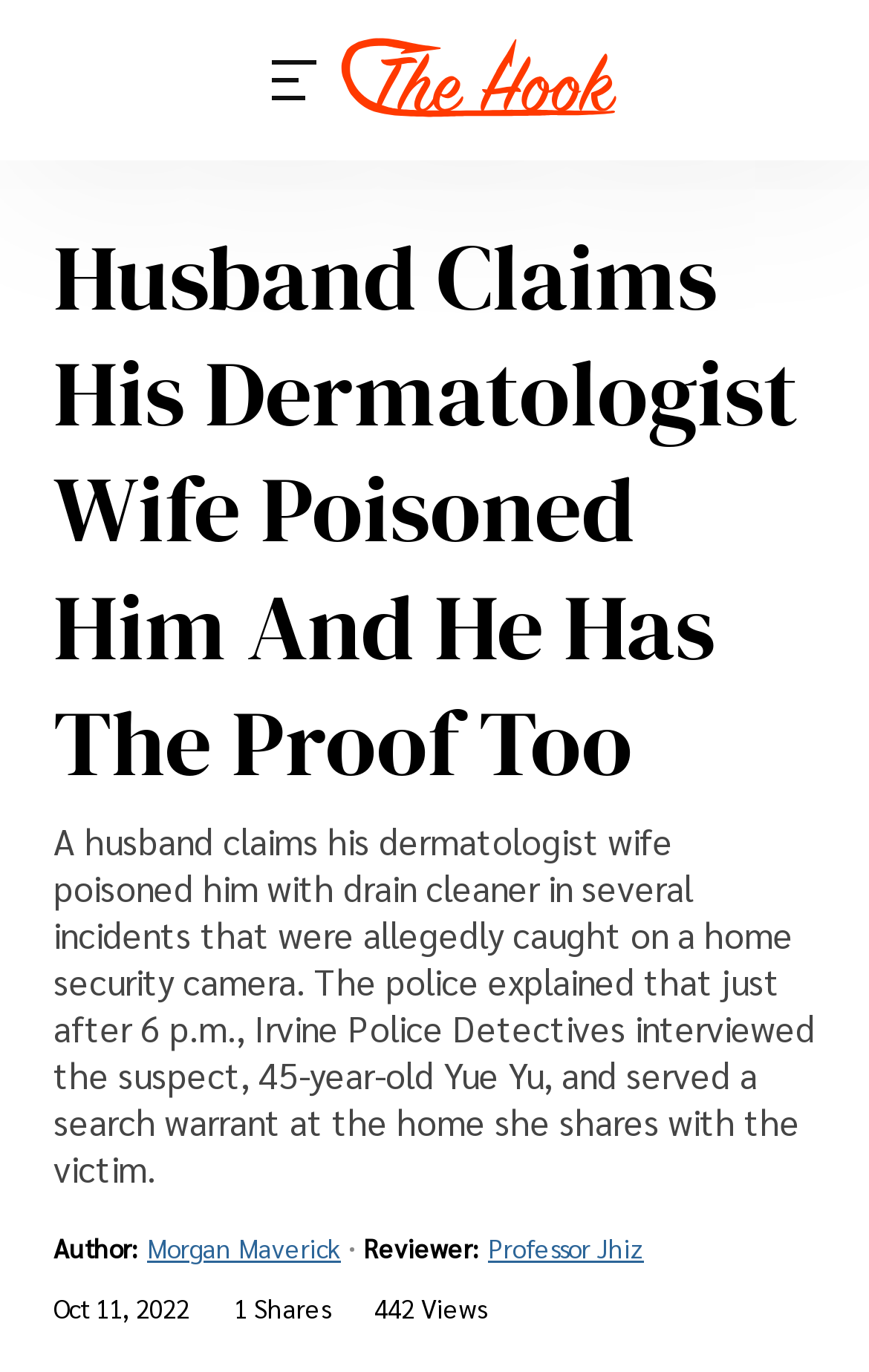Your task is to find and give the main heading text of the webpage.

Husband Claims His Dermatologist Wife Poisoned Him And He Has The Proof Too